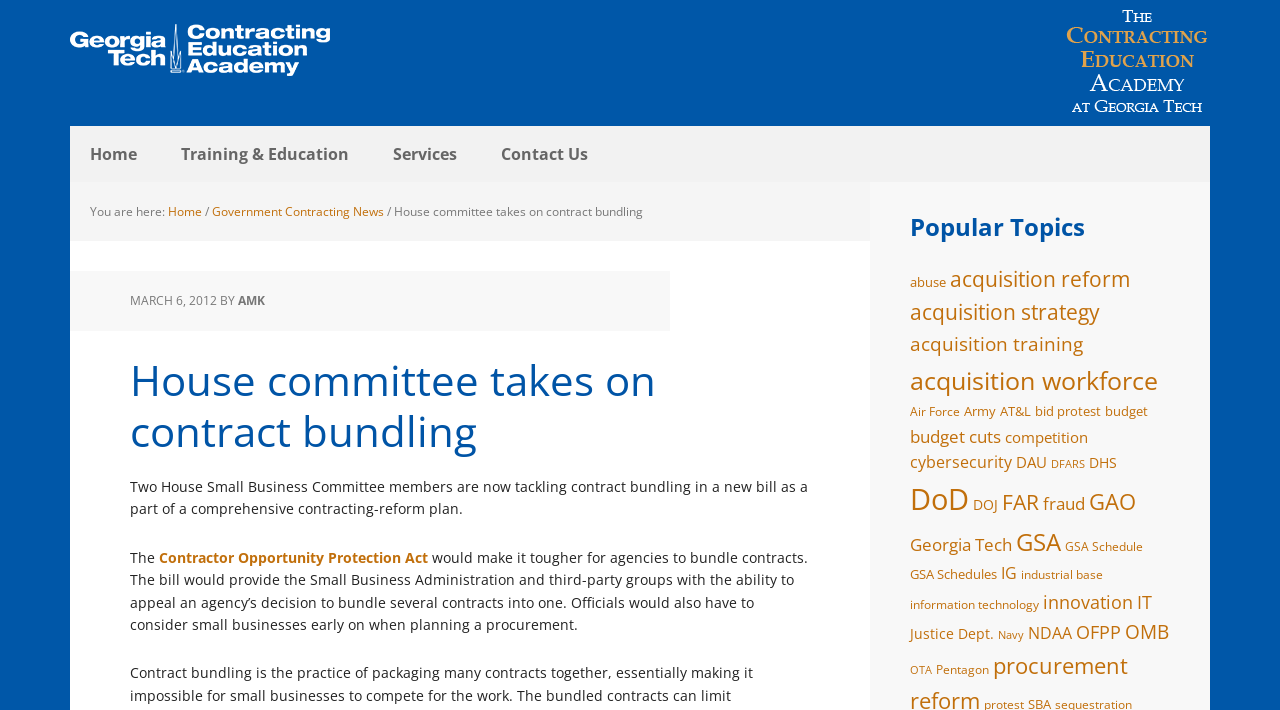Identify the bounding box coordinates of the HTML element based on this description: "Term & Conditions".

None